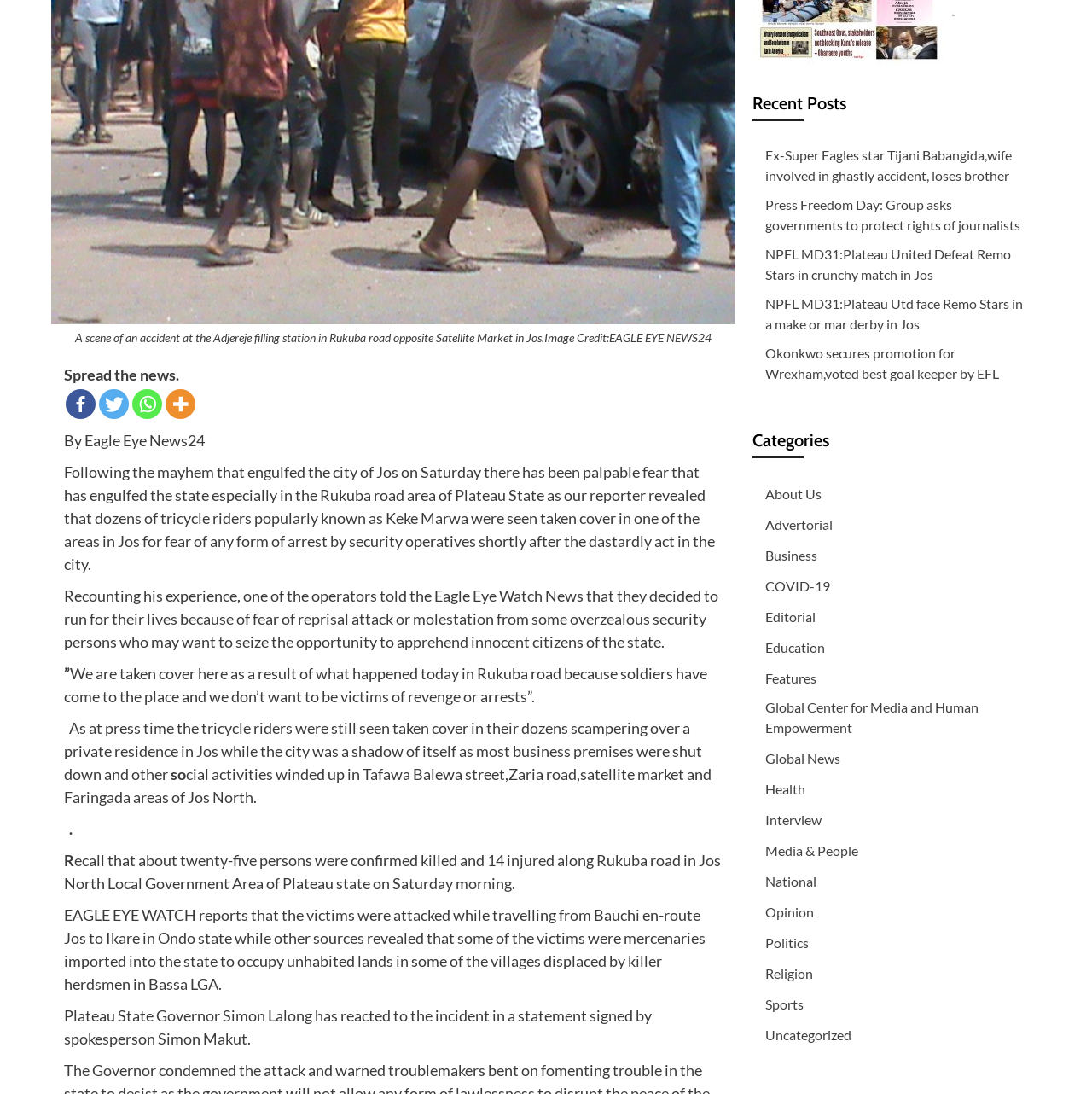Please determine the bounding box coordinates for the UI element described here. Use the format (top-left x, top-left y, bottom-right x, bottom-right y) with values bounded between 0 and 1: About Us

[0.701, 0.442, 0.752, 0.469]